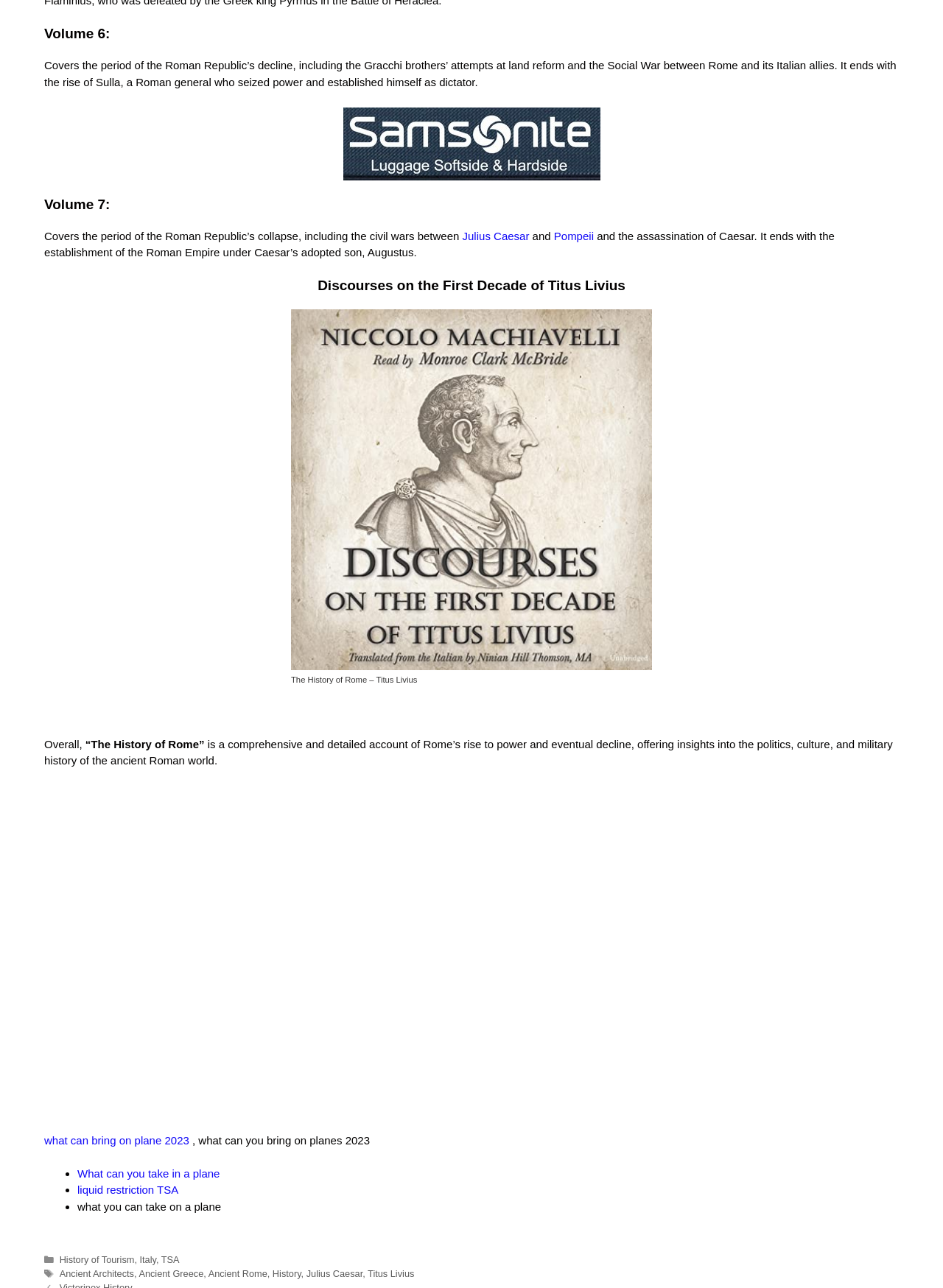Please answer the following question using a single word or phrase: What period does Volume 6 cover?

Roman Republic’s decline